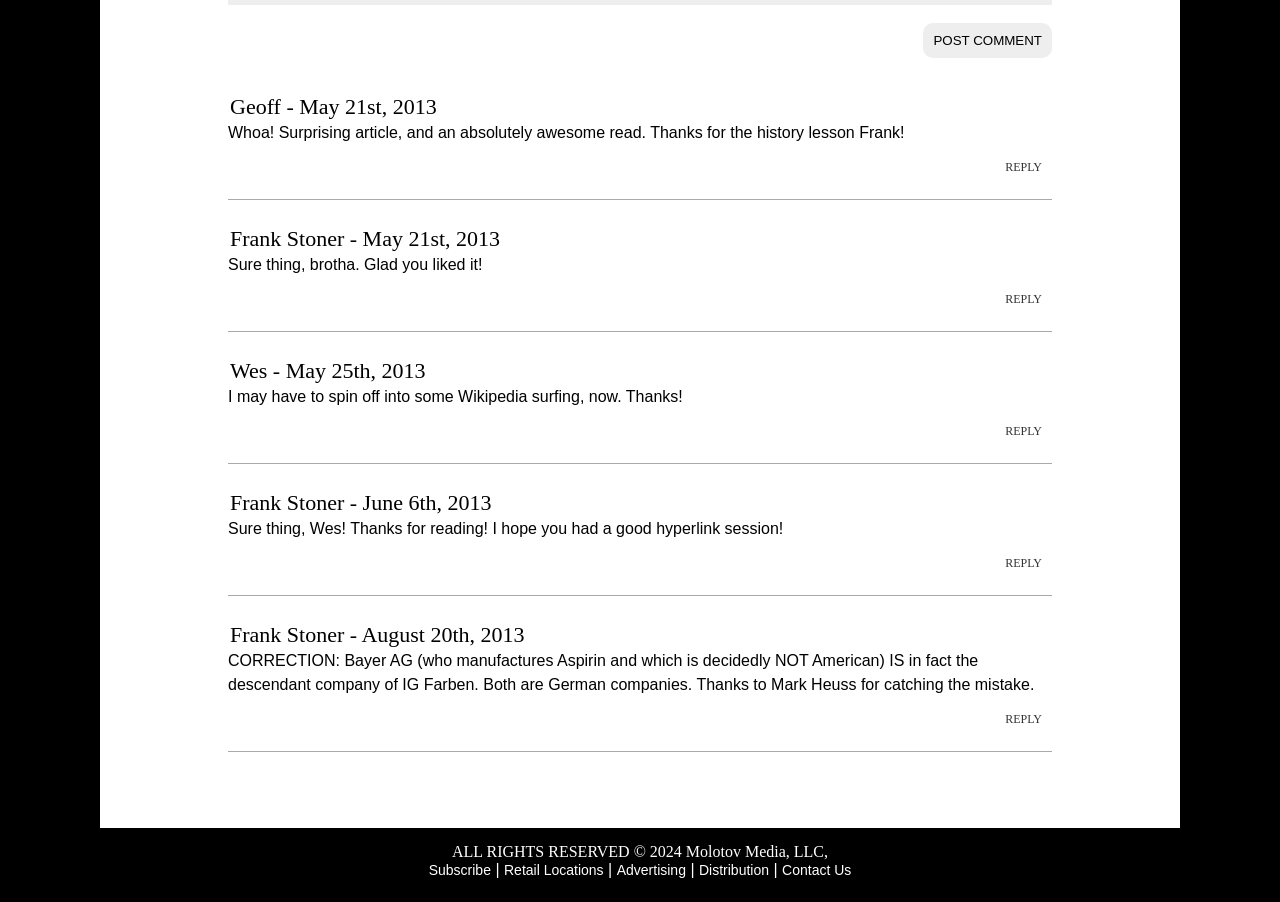Please answer the following question using a single word or phrase: 
What is the topic of the article?

History